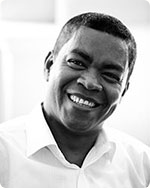Where does Nextera Environmental & Engineering Consultants operate?
Use the screenshot to answer the question with a single word or phrase.

Belize and beyond